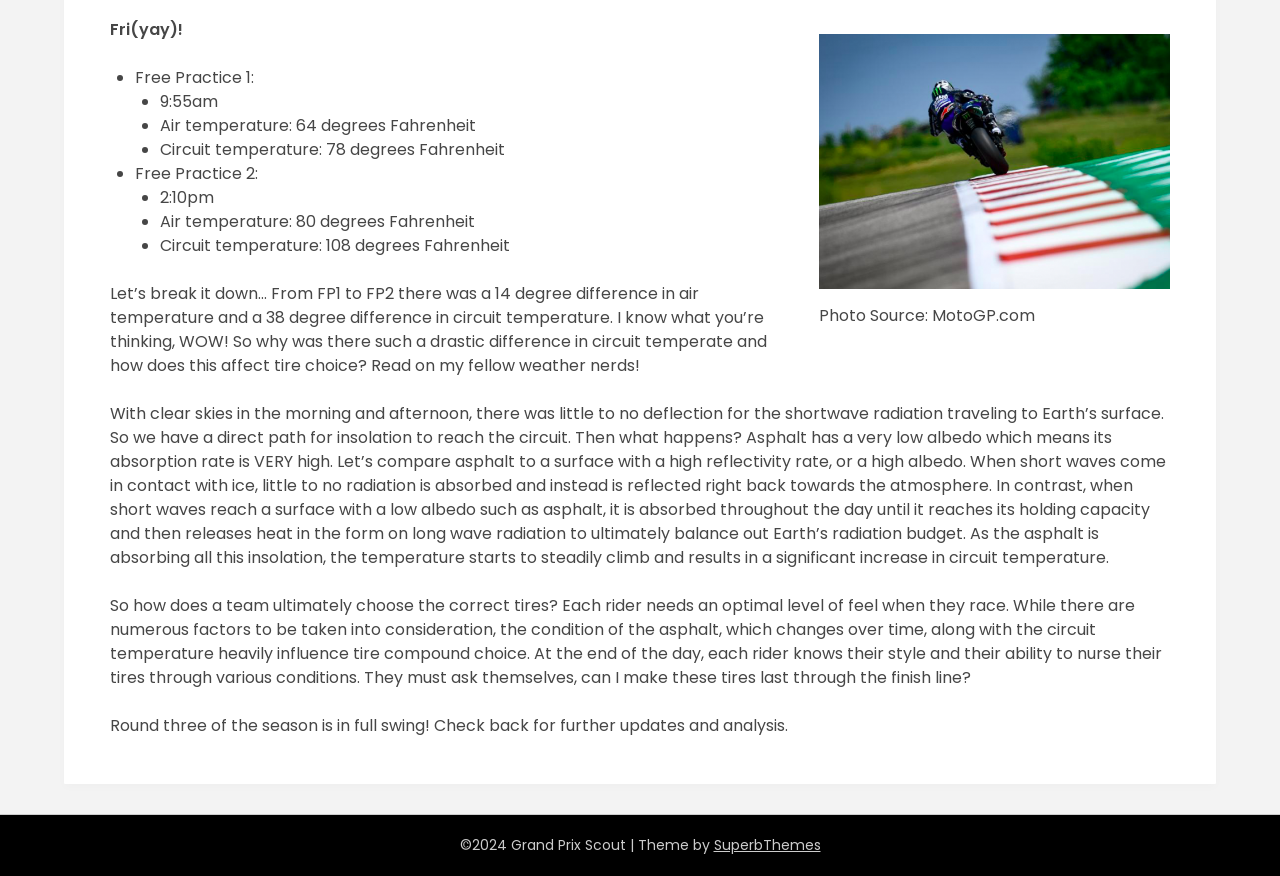Extract the bounding box of the UI element described as: "SuperbThemes".

[0.557, 0.953, 0.641, 0.976]